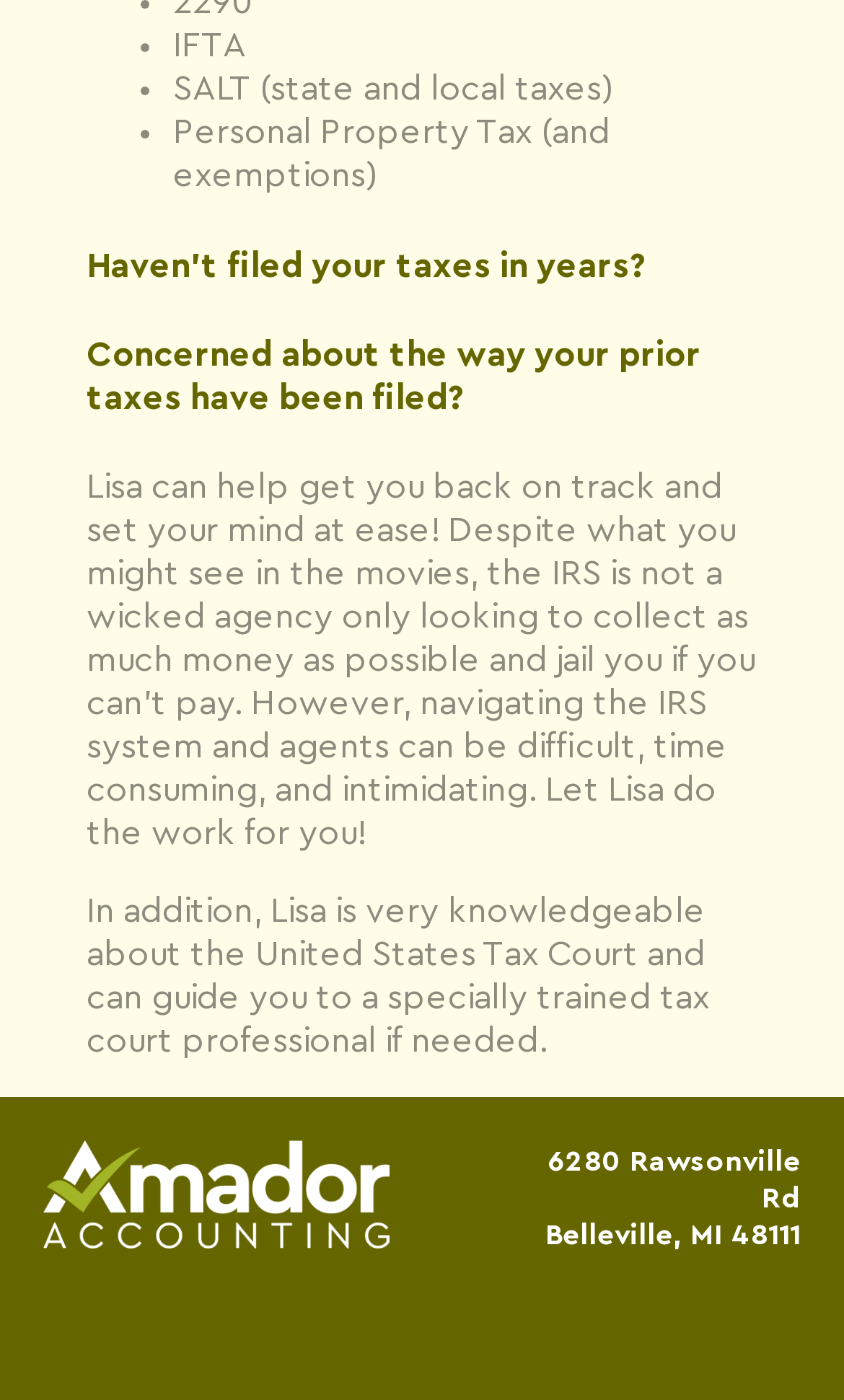What is the expertise of Lisa?
Please ensure your answer to the question is detailed and covers all necessary aspects.

I found the answer by reading the text that mentions Lisa, which states that she can help with taxes and navigating the IRS system. This suggests that Lisa has expertise in taxes and dealing with the IRS.